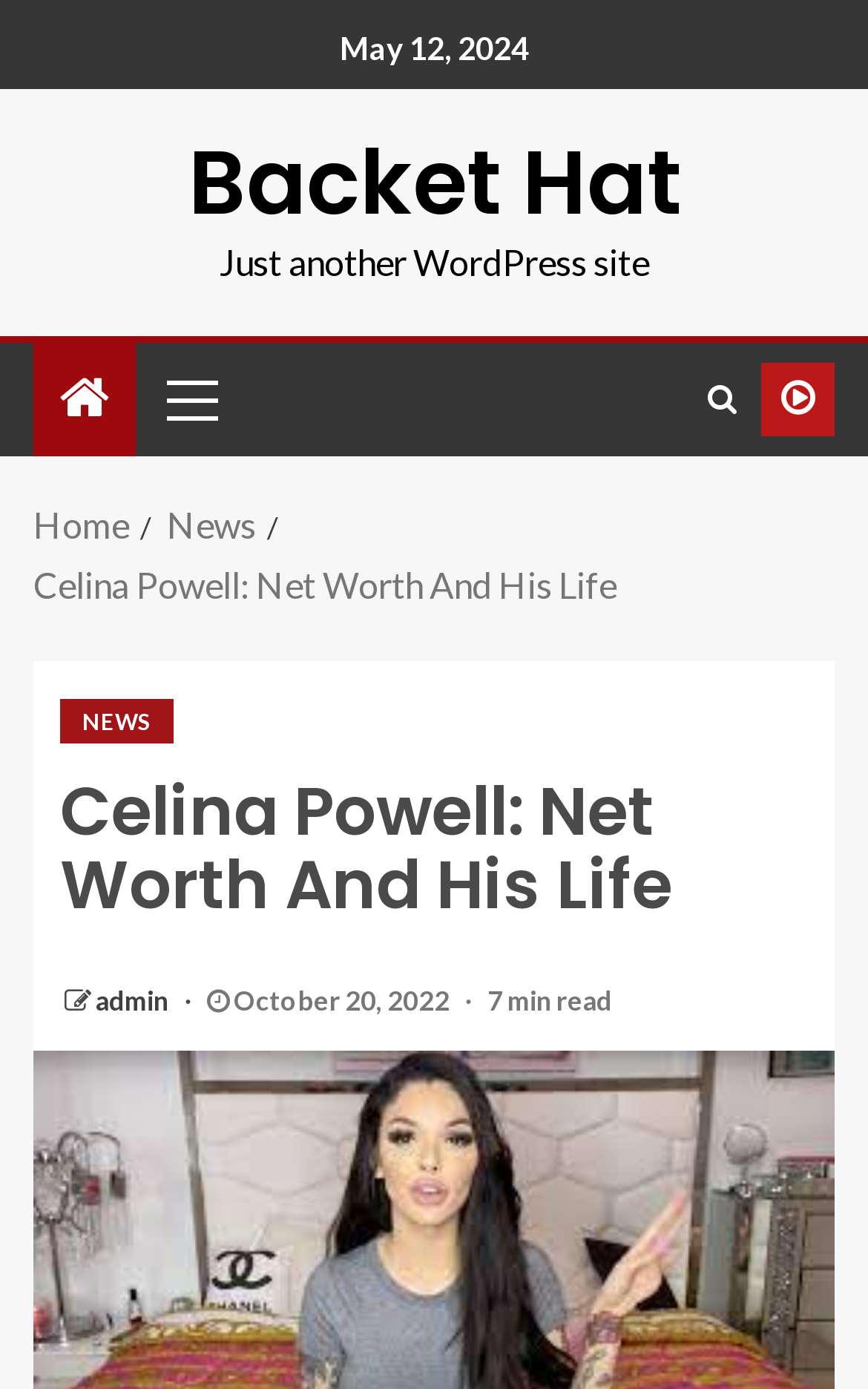Please identify the bounding box coordinates of the element I should click to complete this instruction: 'visit Backet Hat'. The coordinates should be given as four float numbers between 0 and 1, like this: [left, top, right, bottom].

[0.217, 0.087, 0.783, 0.176]